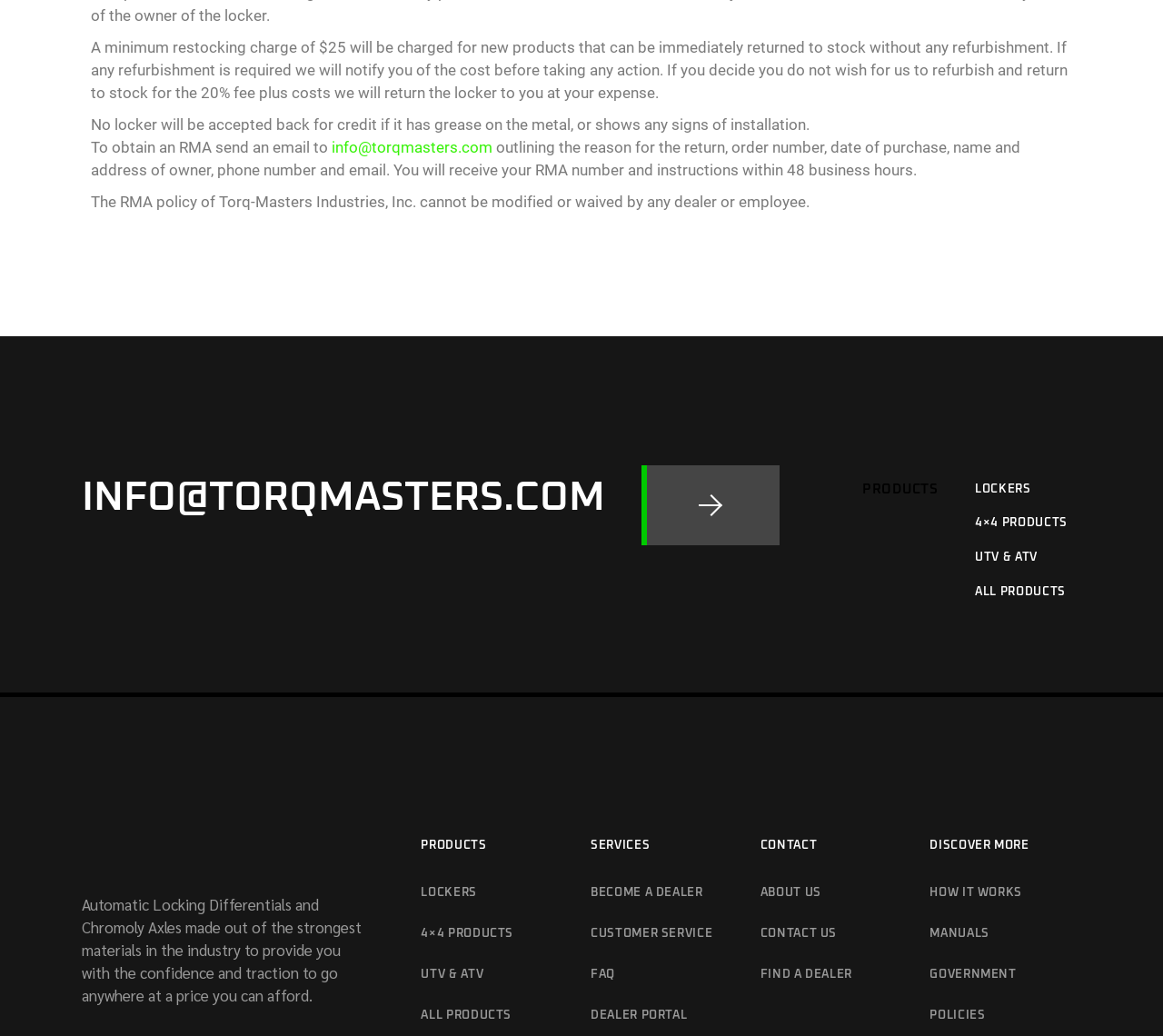What is the company's policy on modifying the RMA policy? Refer to the image and provide a one-word or short phrase answer.

Cannot be modified